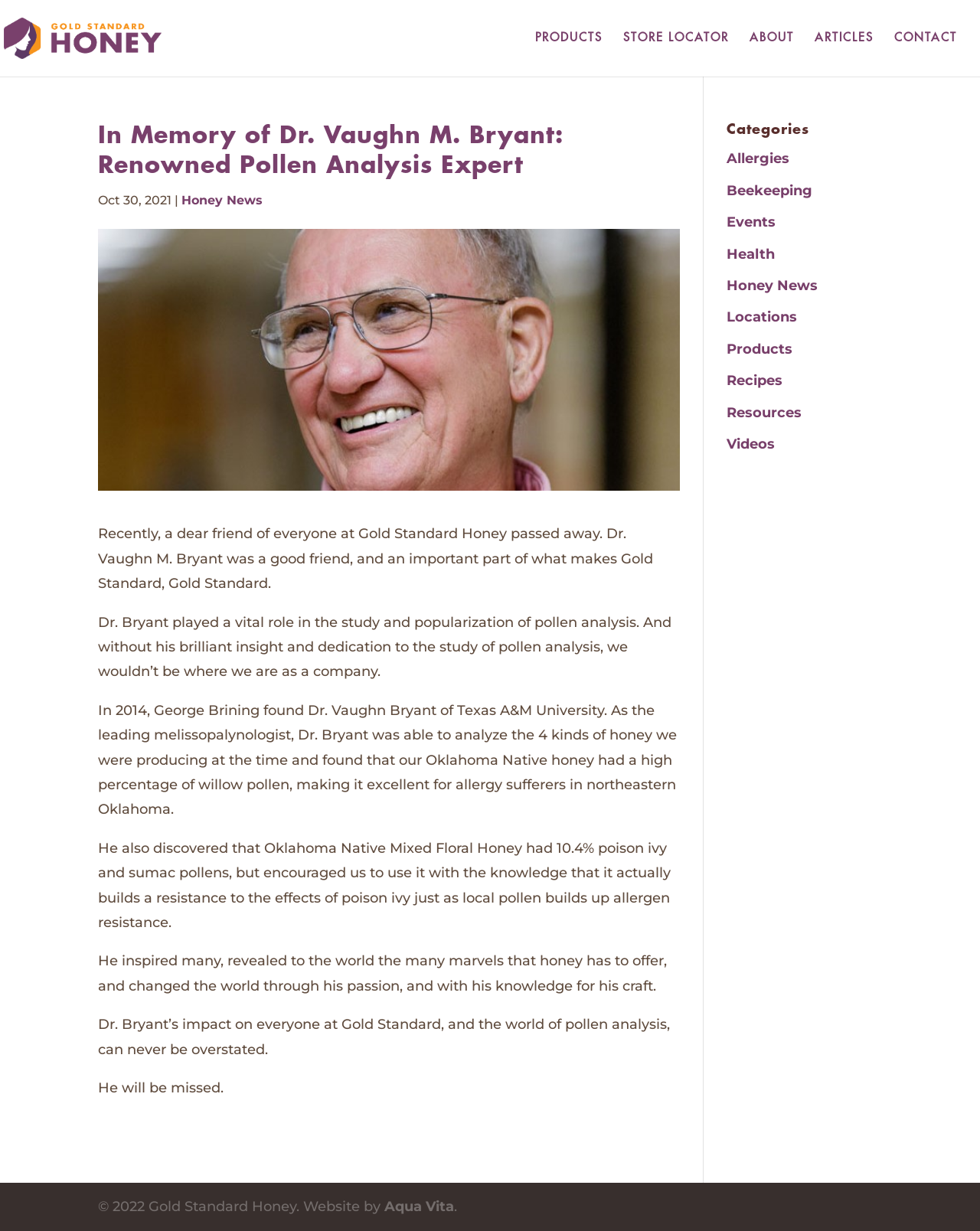Please identify the bounding box coordinates of the area that needs to be clicked to follow this instruction: "Read the article about Dr. Vaughn M. Bryant".

[0.1, 0.098, 0.694, 0.909]